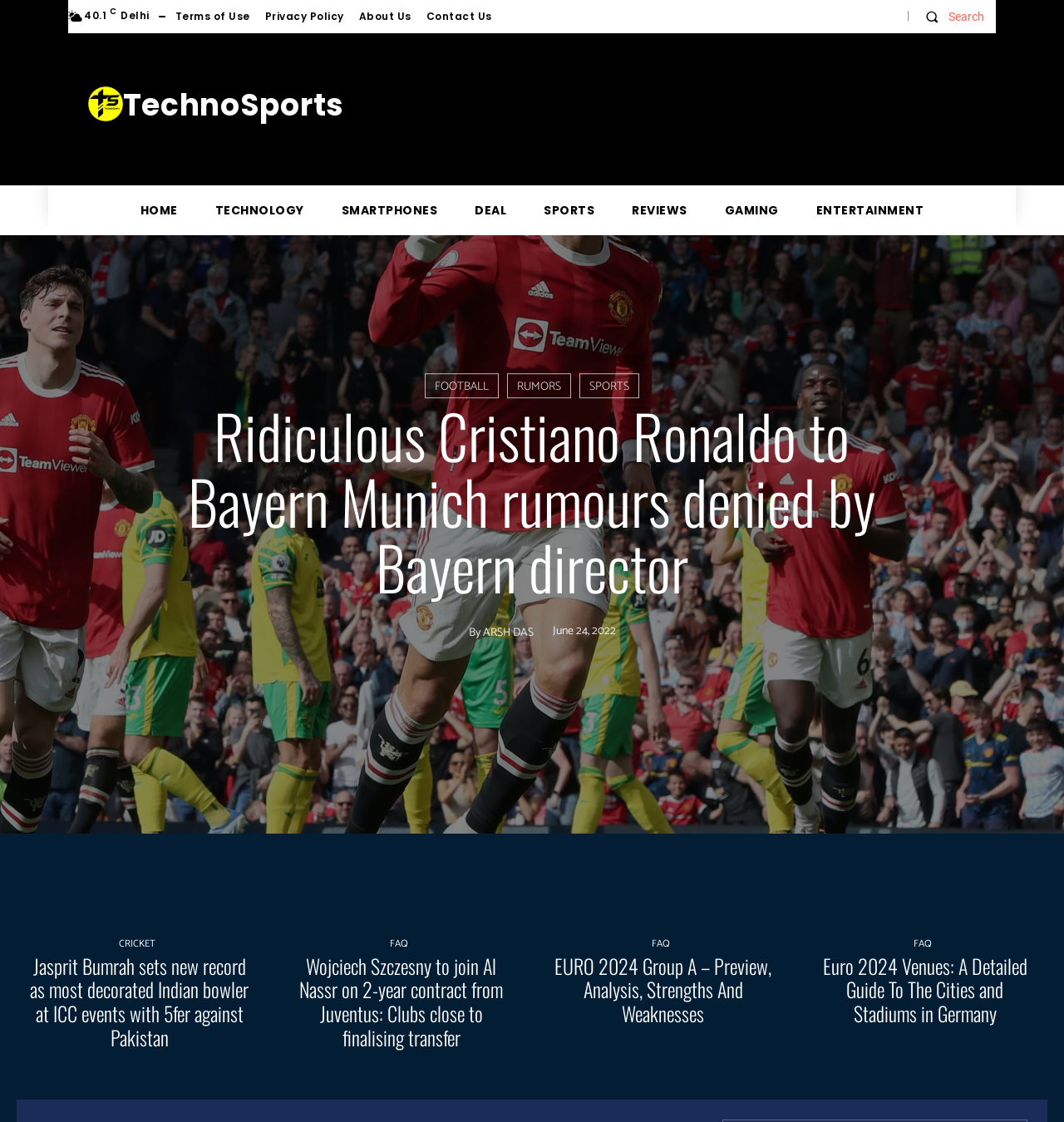What is the date of the article?
Using the image, elaborate on the answer with as much detail as possible.

The date of the article is mentioned below the author's name. The text 'June 24, 2022' indicates the date when the article was published.